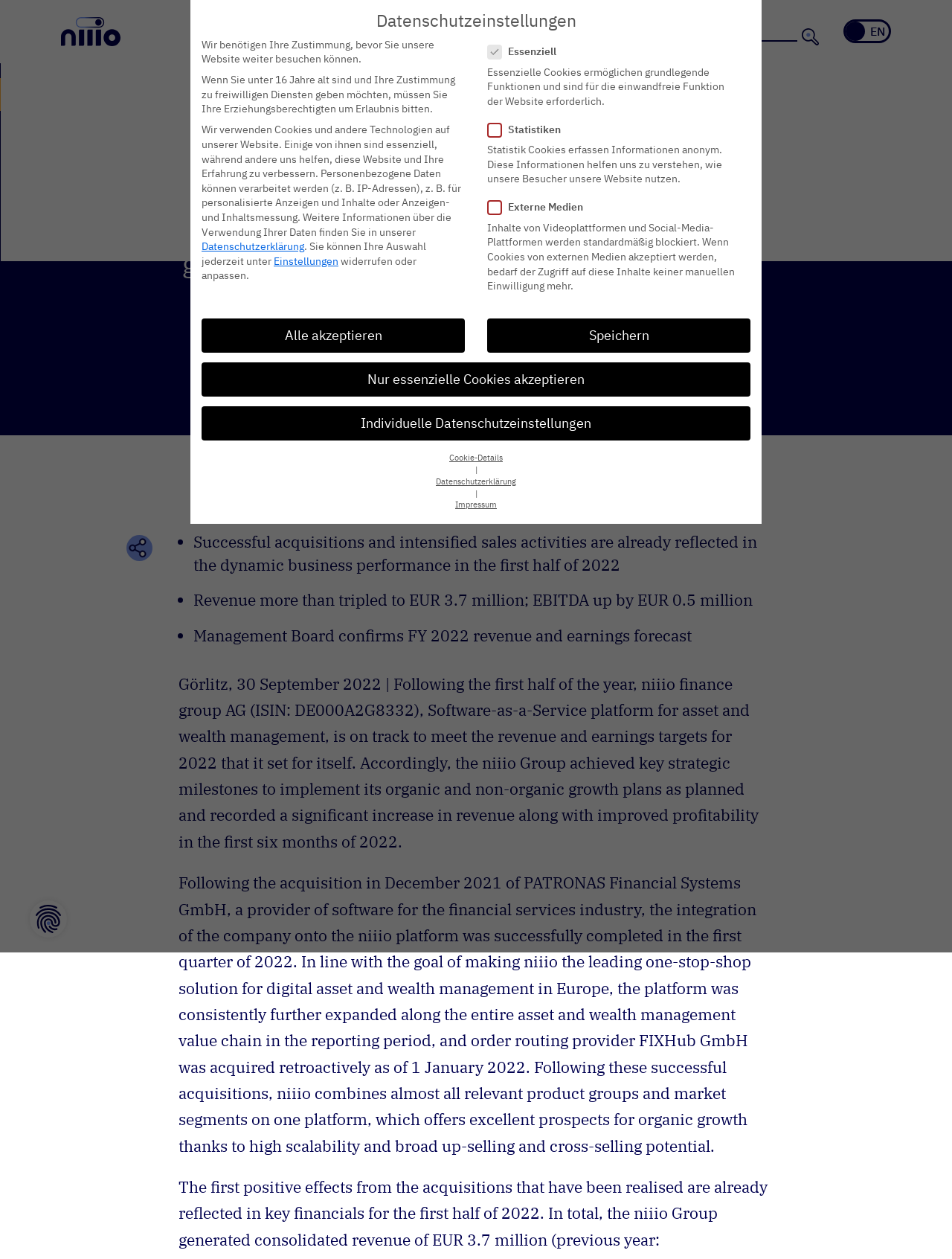Identify and extract the heading text of the webpage.

niiio posts significant revenue and earnings growth in H1 2022 and is on track for the full year